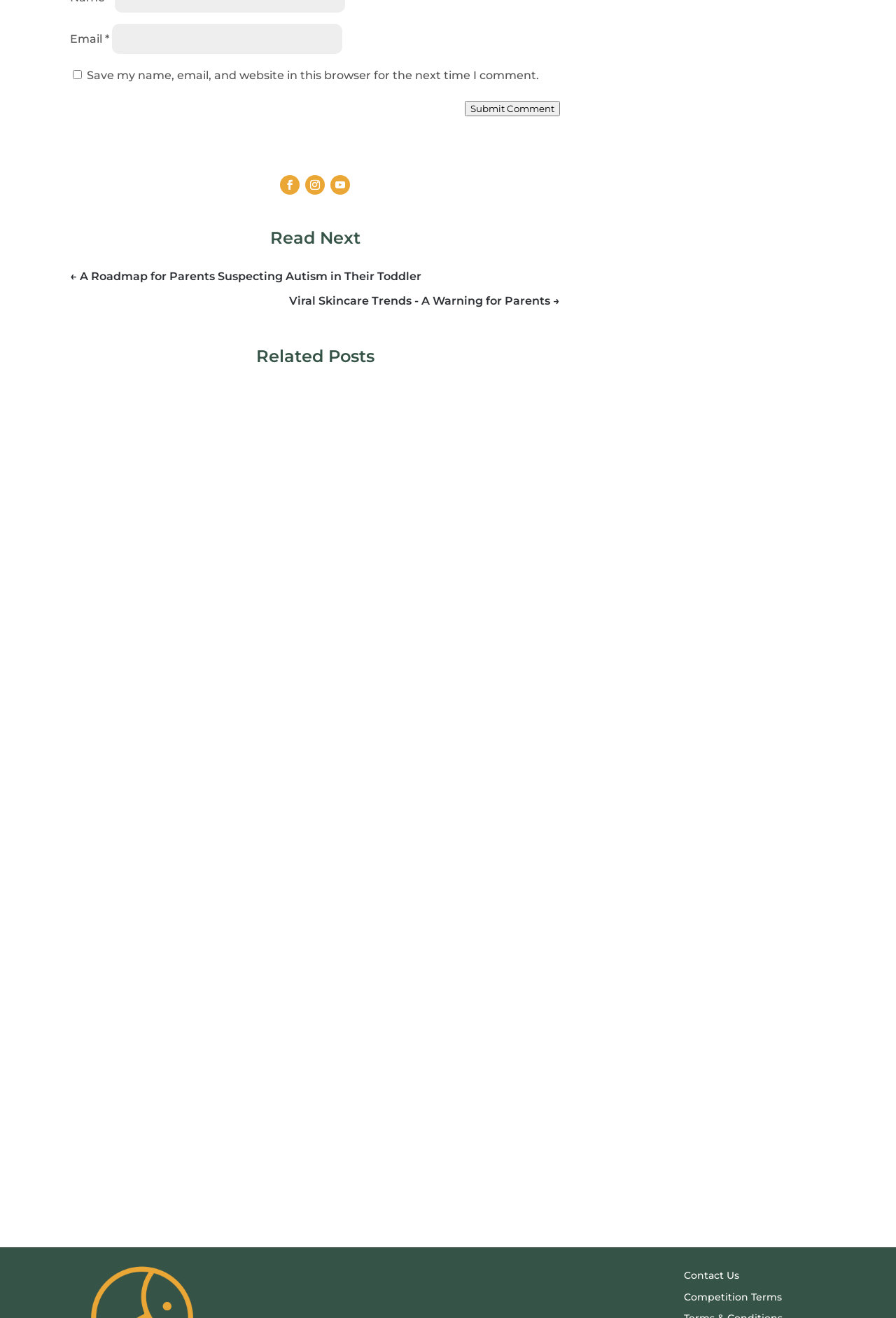What is the purpose of the checkbox?
Based on the visual, give a brief answer using one word or a short phrase.

Save user data